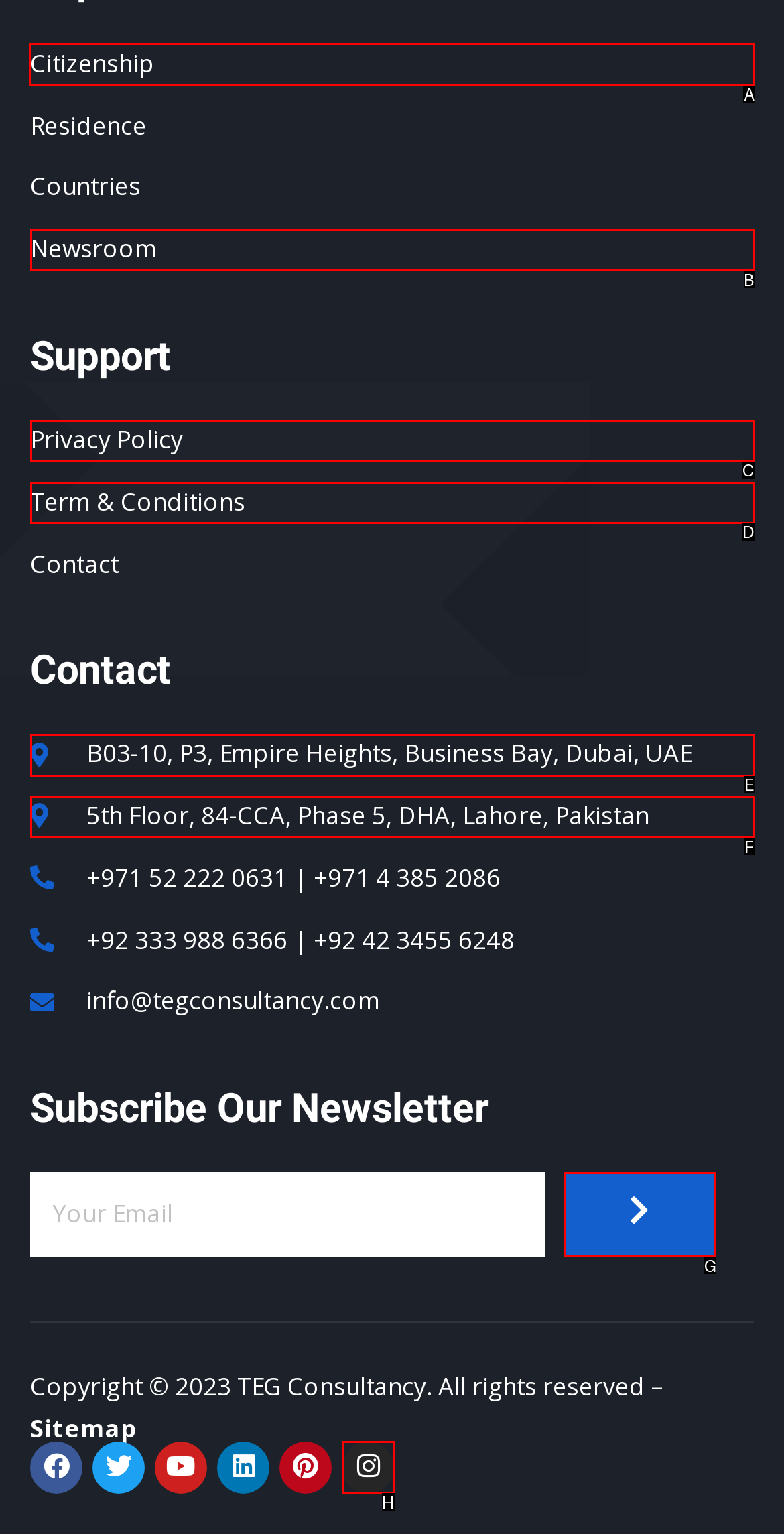Choose the letter of the UI element necessary for this task: Click on Citizenship
Answer with the correct letter.

A